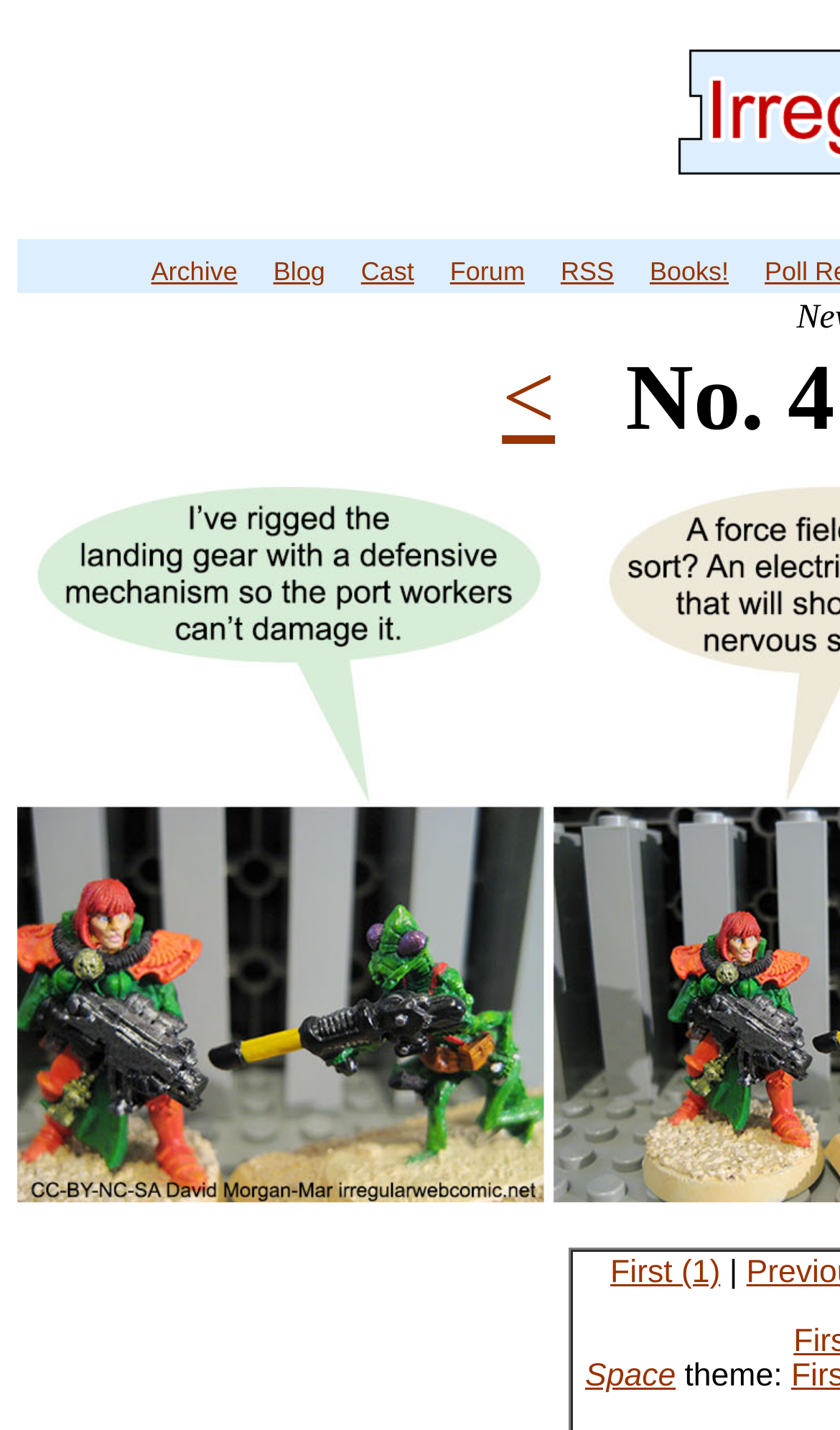Kindly determine the bounding box coordinates for the clickable area to achieve the given instruction: "visit forum".

[0.536, 0.179, 0.625, 0.2]